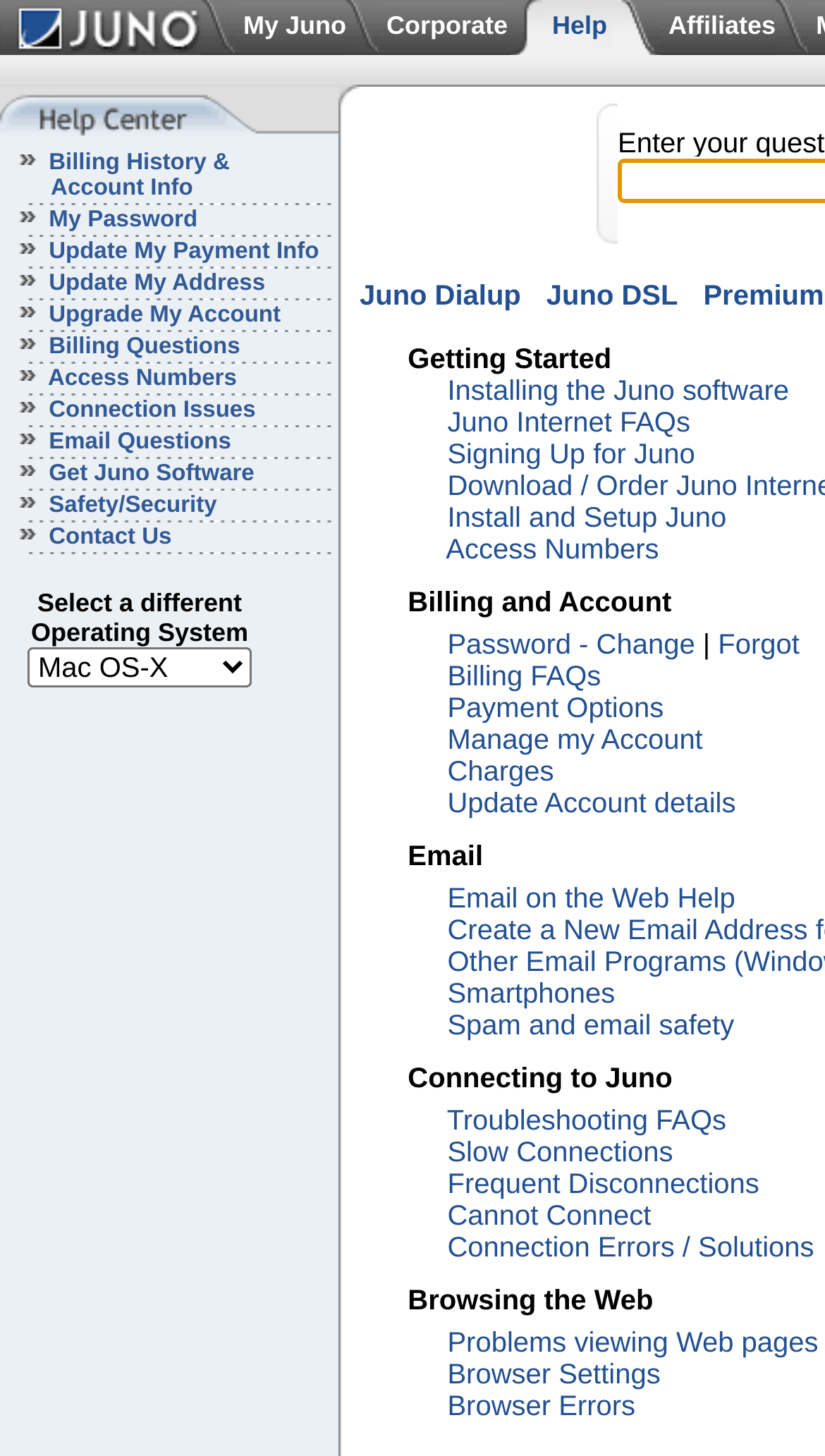Identify the bounding box coordinates of the region that should be clicked to execute the following instruction: "Select a different Operating System".

[0.0, 0.404, 0.338, 0.445]